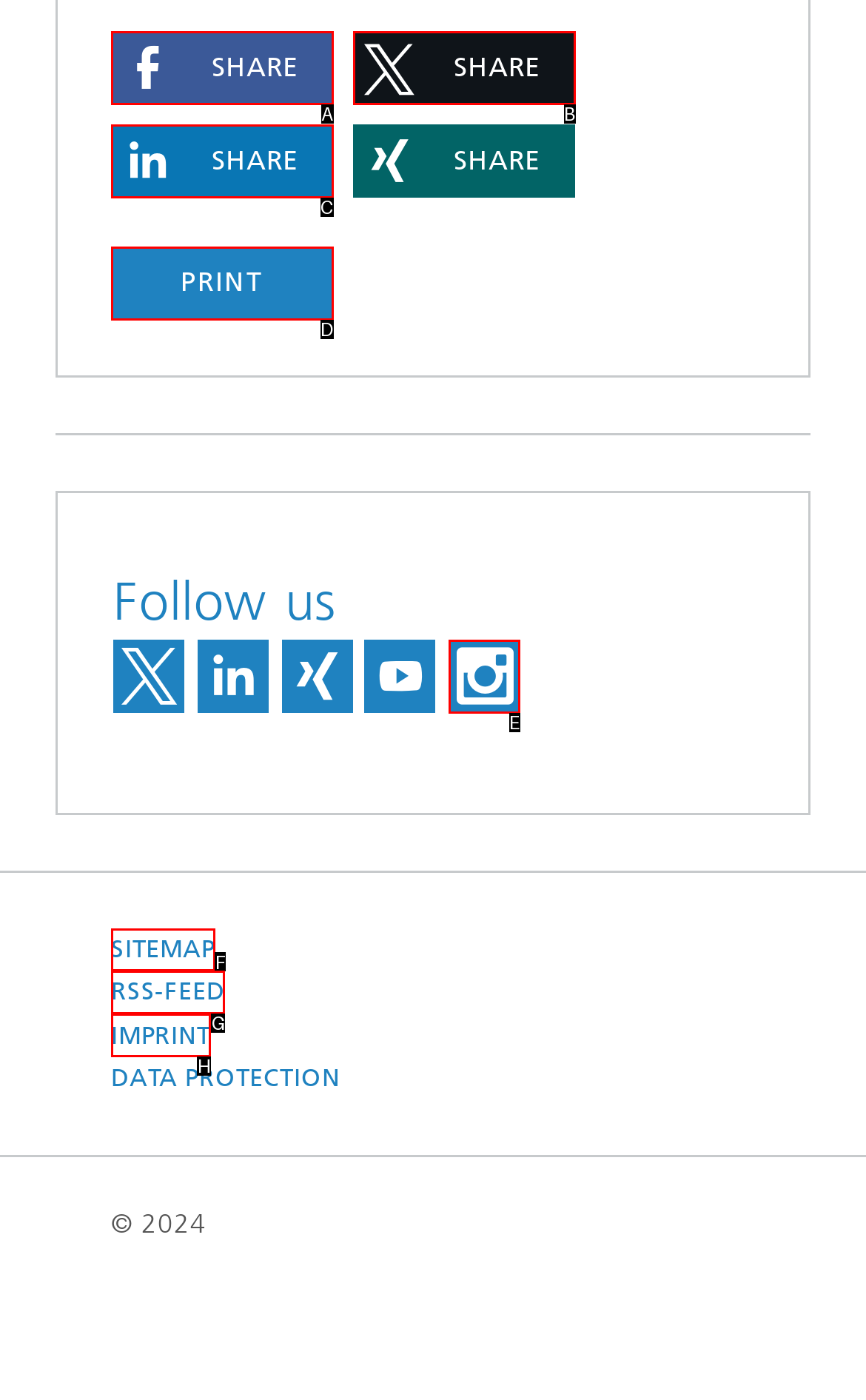Please provide the letter of the UI element that best fits the following description: title="Visit us on Instagram"
Respond with the letter from the given choices only.

E